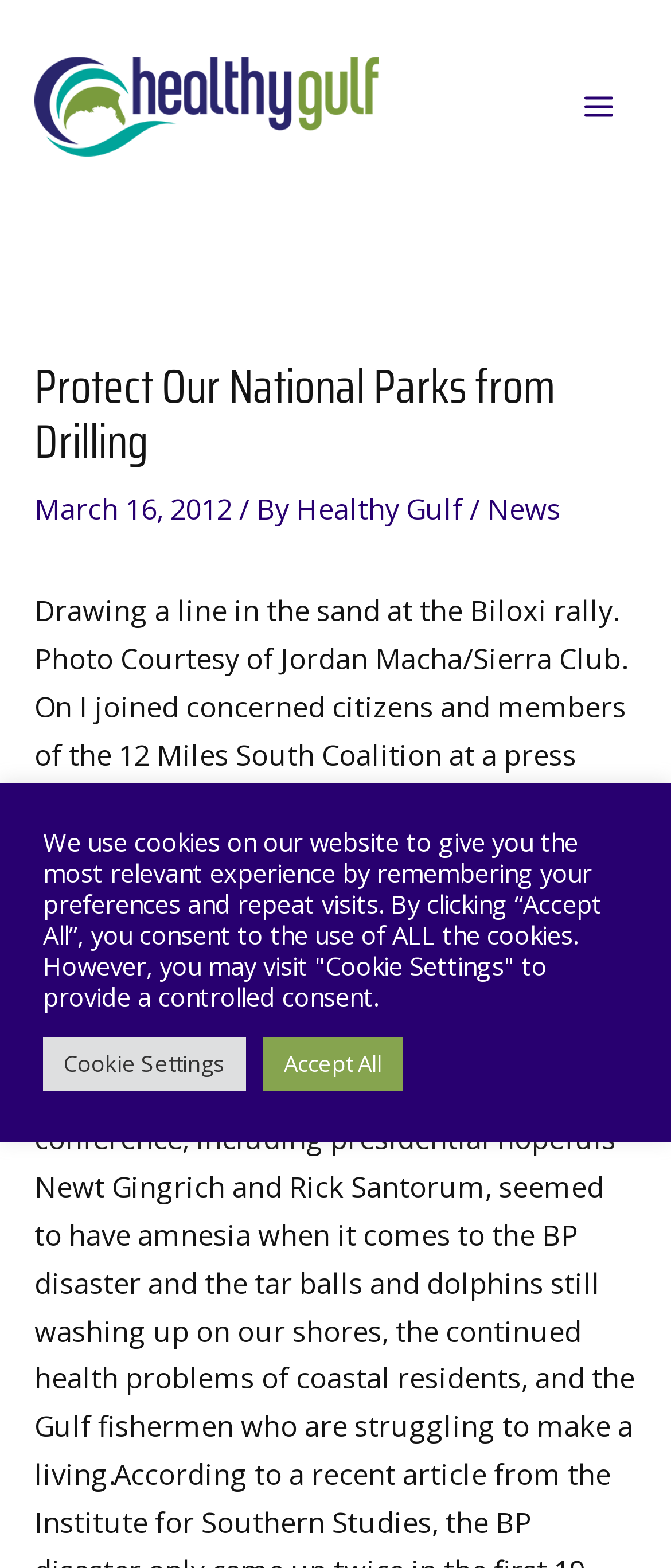What is the purpose of the 'Cookie Settings' button?
Provide a fully detailed and comprehensive answer to the question.

The 'Cookie Settings' button is located at the bottom of the webpage, and it is mentioned in the text above it that it allows users to provide a controlled consent for the use of cookies.